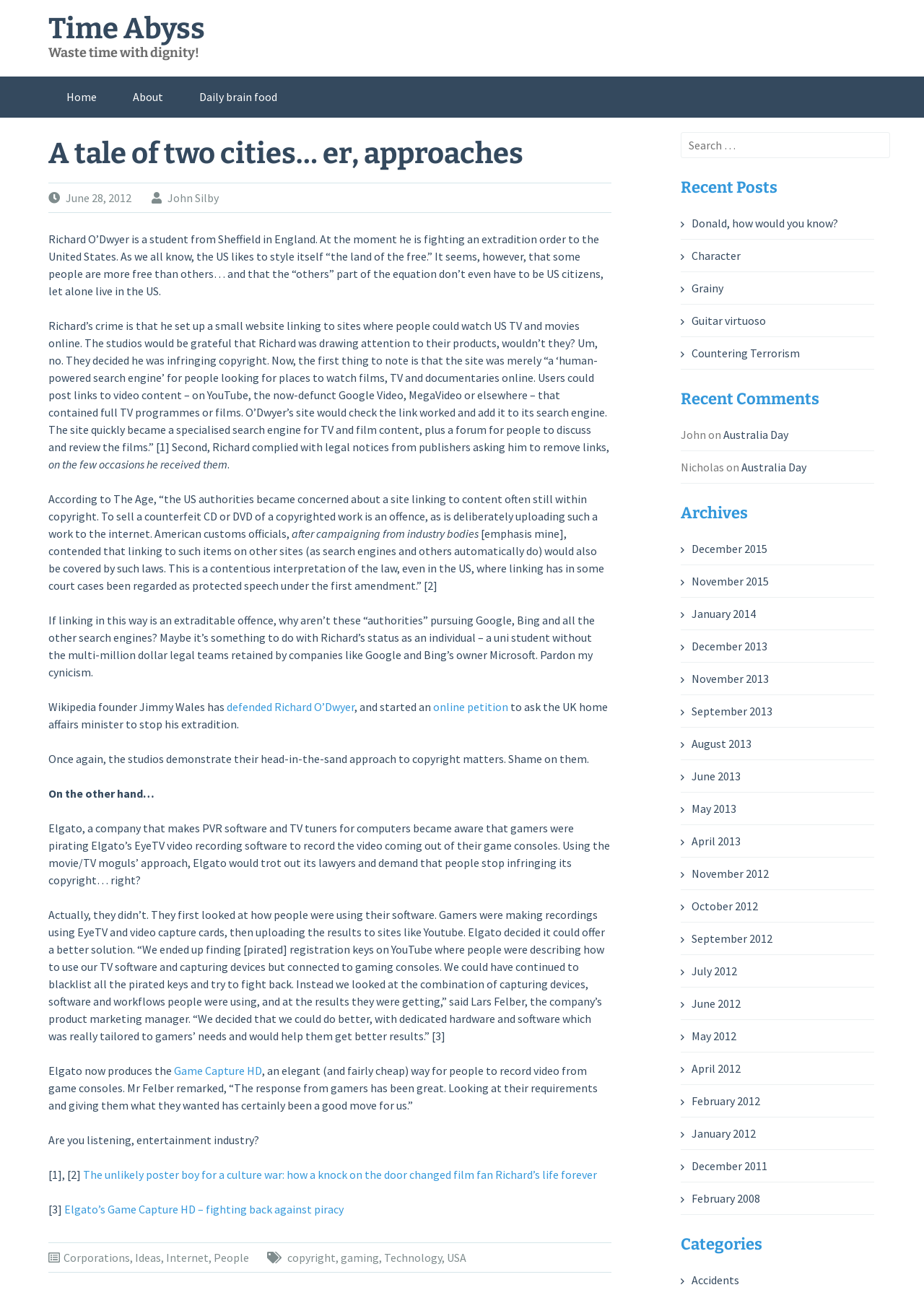What is Richard O'Dwyer accused of?
Relying on the image, give a concise answer in one word or a brief phrase.

copyright infringement